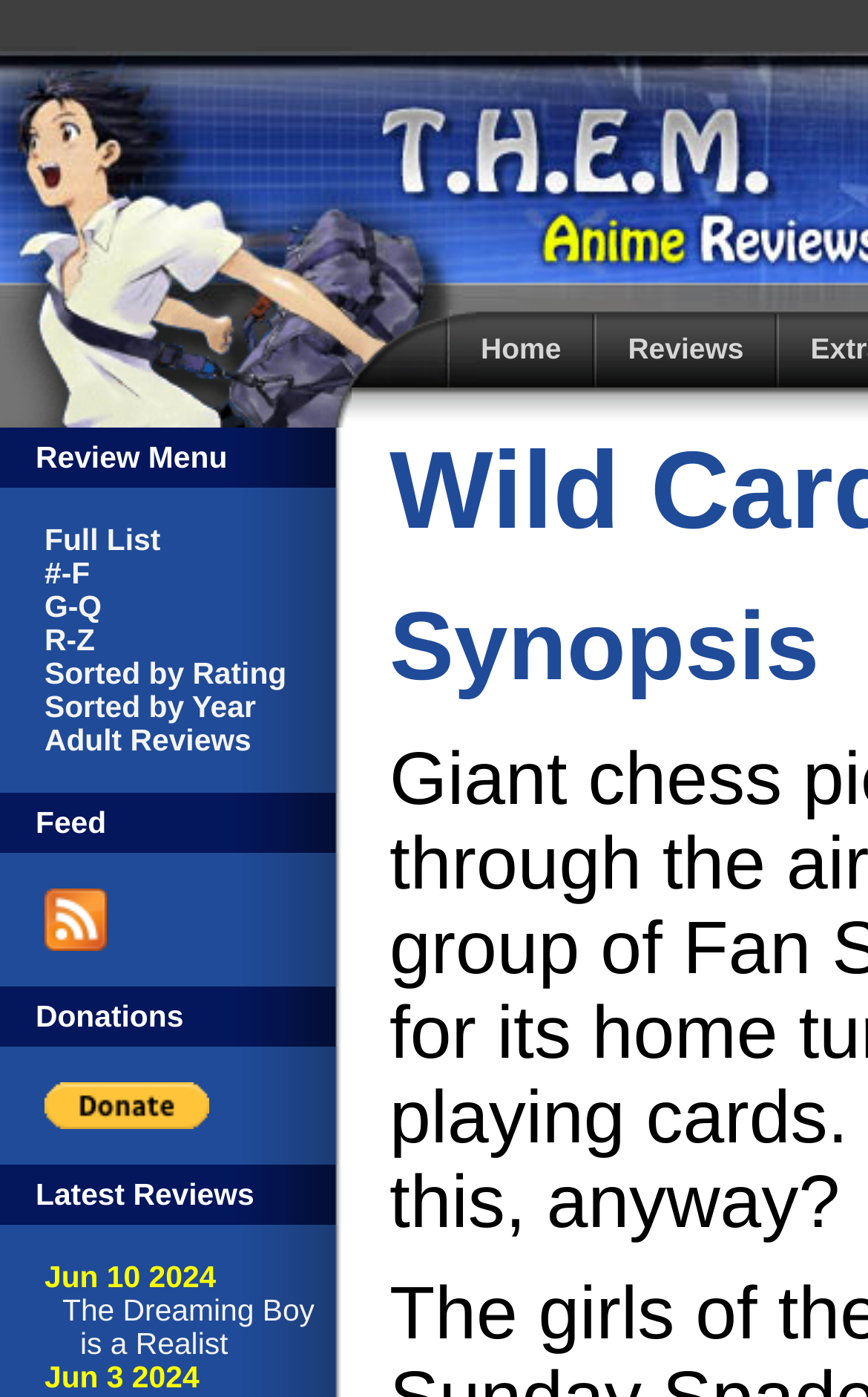Provide a one-word or short-phrase response to the question:
What is the donation method?

PayPal